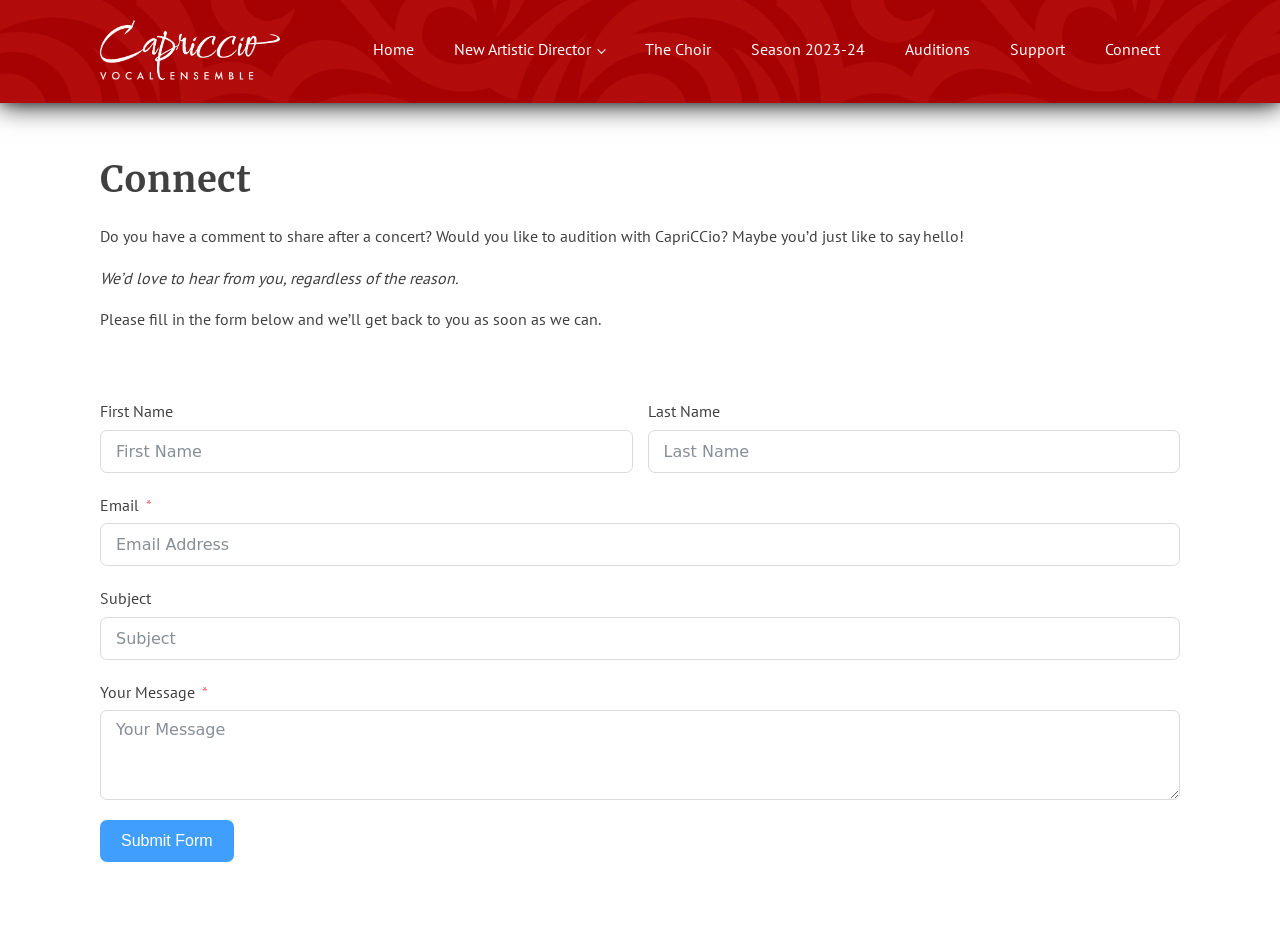How many text fields are in the contact form?
Provide a one-word or short-phrase answer based on the image.

5